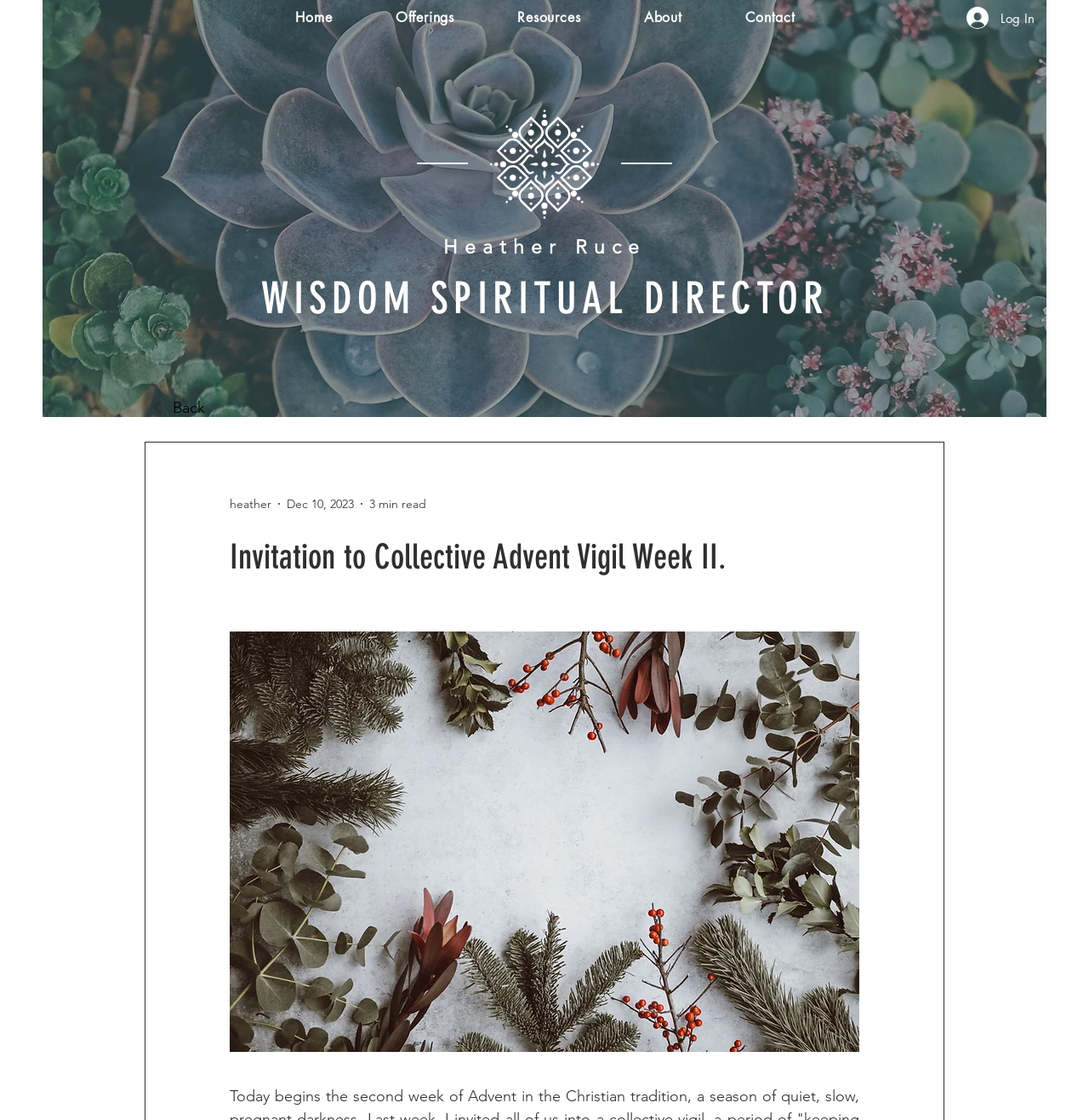How many buttons are there on the top right corner?
Based on the image content, provide your answer in one word or a short phrase.

2